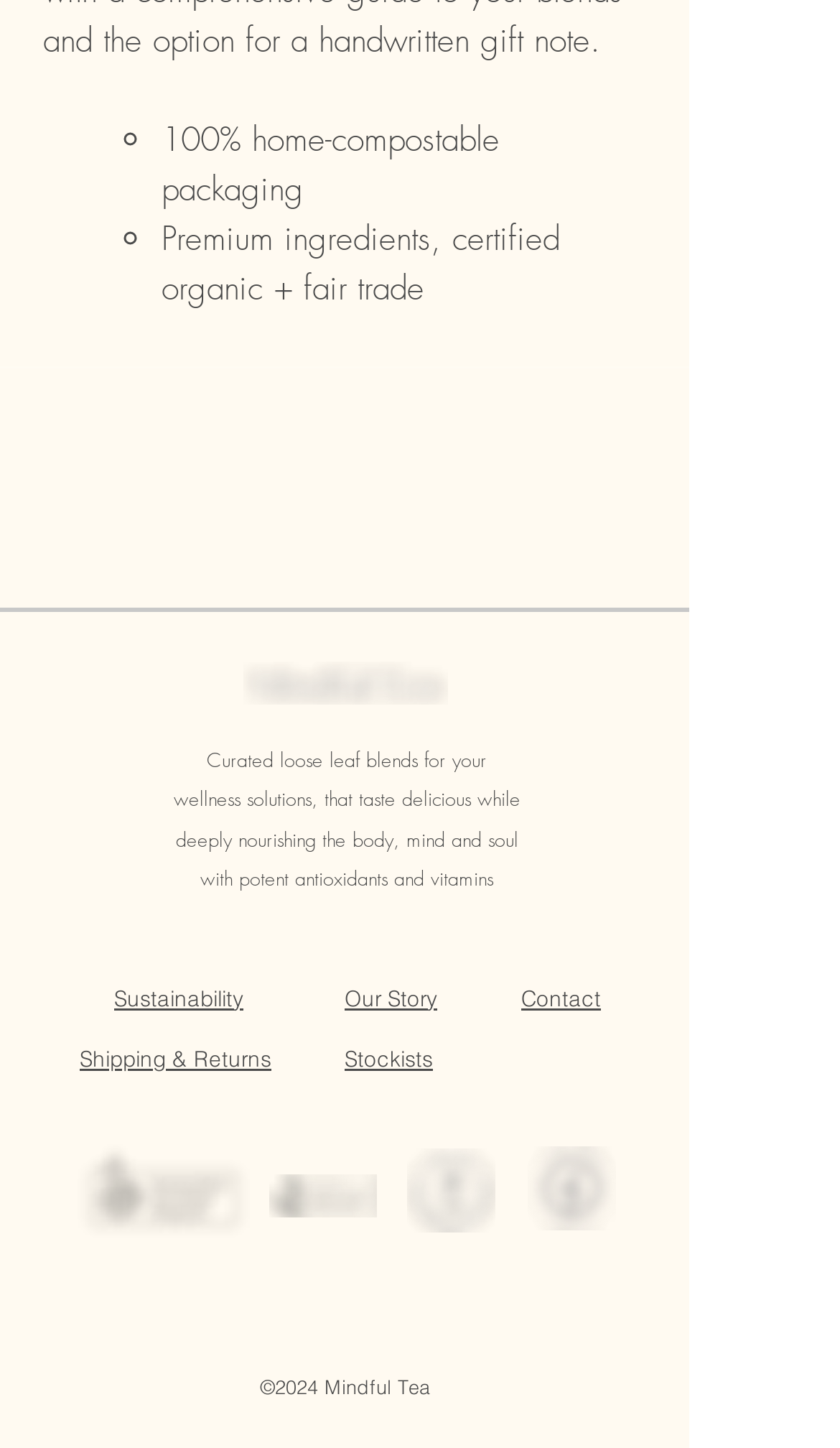Locate the bounding box coordinates of the element you need to click to accomplish the task described by this instruction: "View Australian Certified Organic".

[0.092, 0.784, 0.297, 0.858]